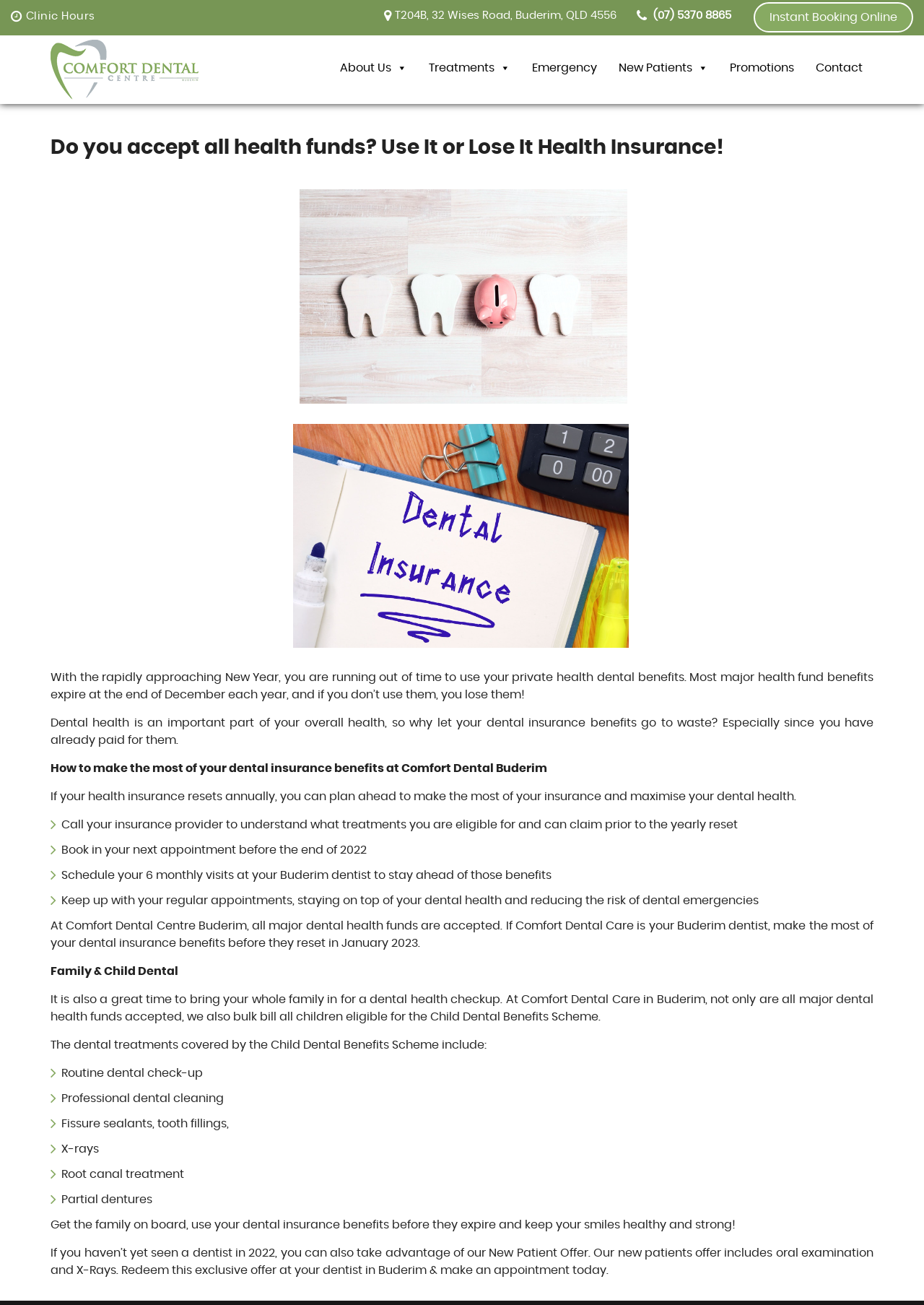Utilize the information from the image to answer the question in detail:
What is the phone number of Comfort Dental Centre Buderim?

I found the phone number by looking at the link element with the OCR text '(07) 5370 8865' and bounding box coordinates [0.677, 0.008, 0.803, 0.016]. This element is likely to be the phone number of the dental centre.